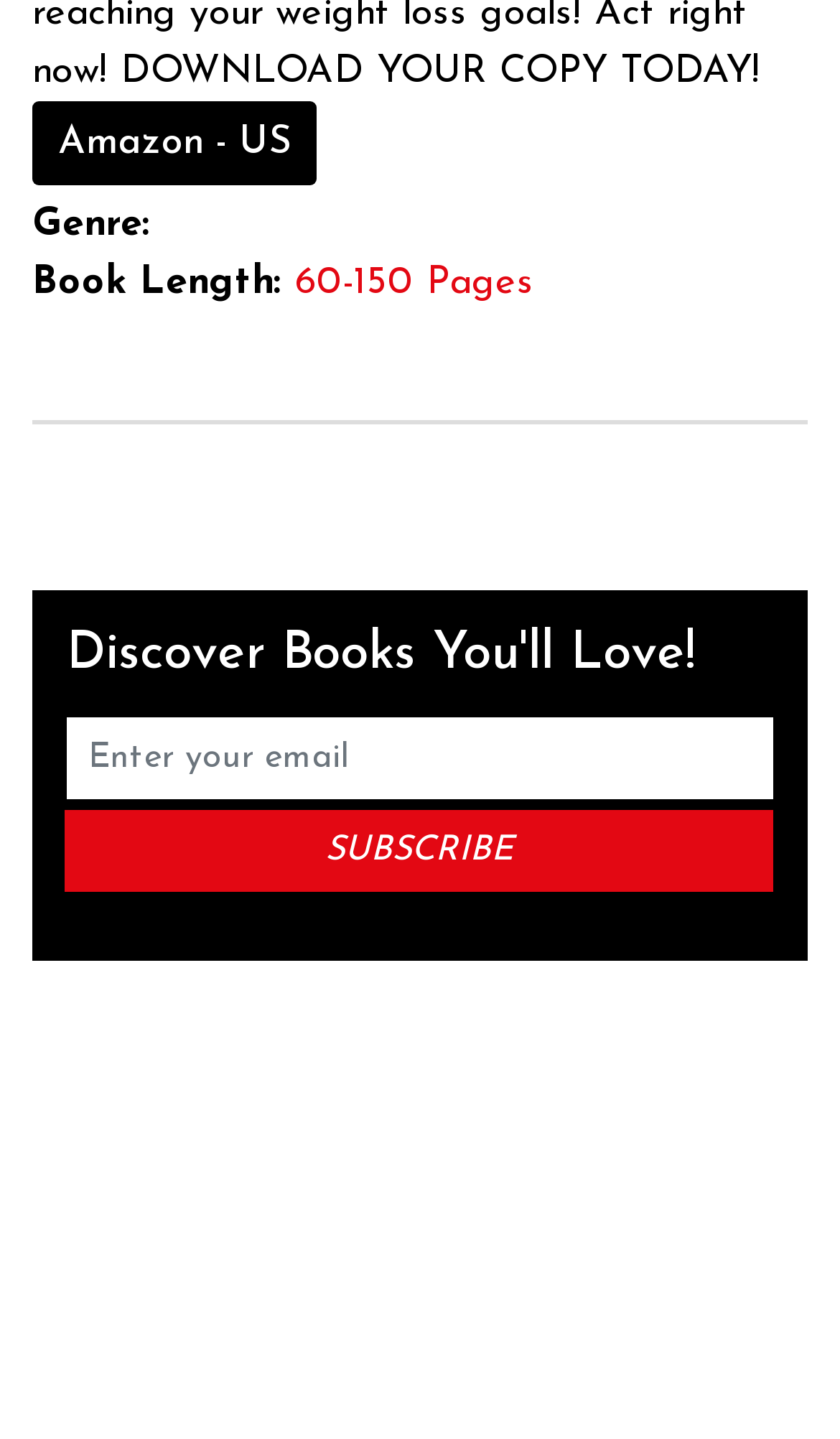For the element described, predict the bounding box coordinates as (top-left x, top-left y, bottom-right x, bottom-right y). All values should be between 0 and 1. Element description: value="Subscribe"

[0.077, 0.563, 0.921, 0.62]